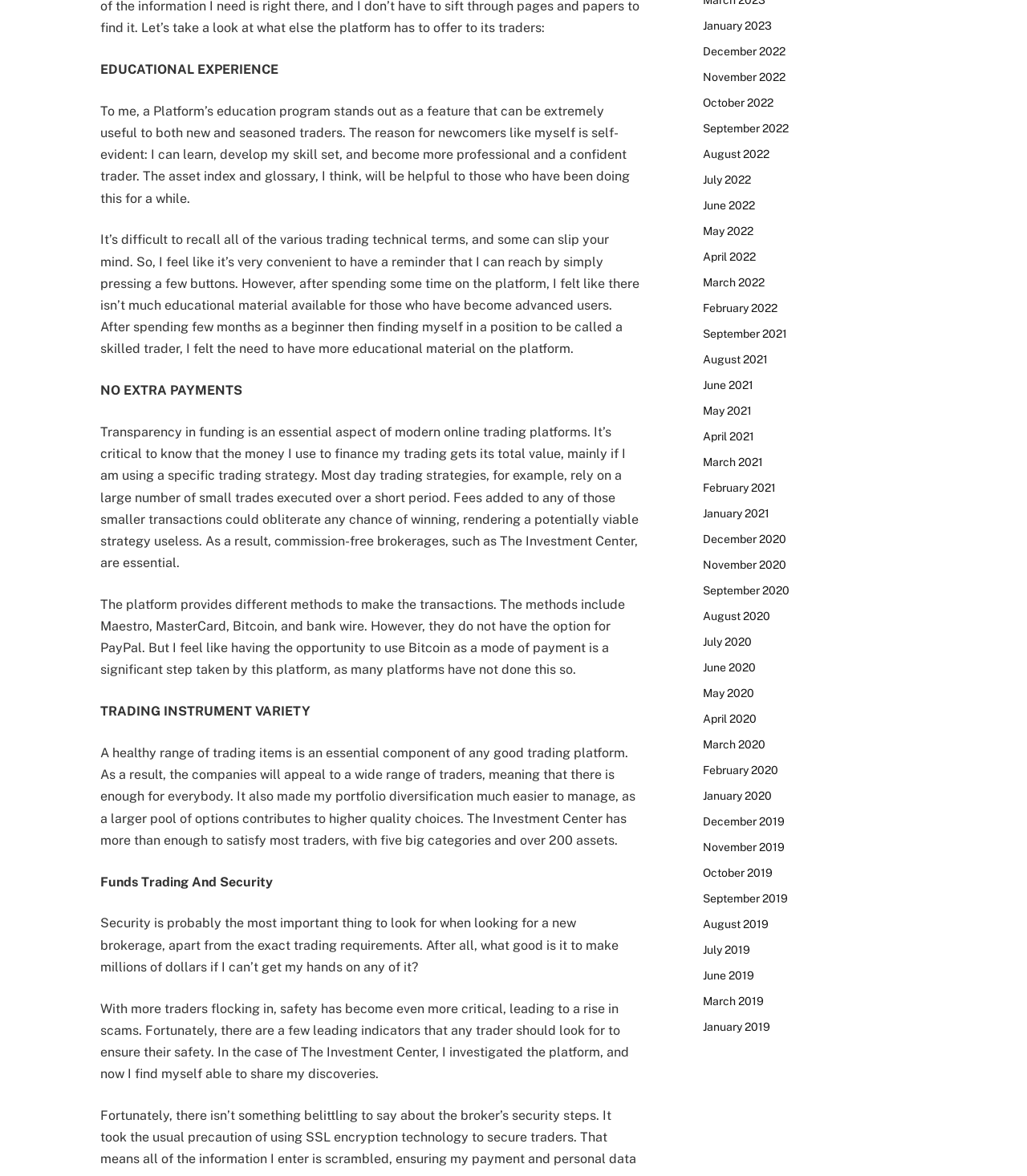Determine the bounding box coordinates of the region that needs to be clicked to achieve the task: "Click on January 2023".

[0.684, 0.015, 0.752, 0.029]